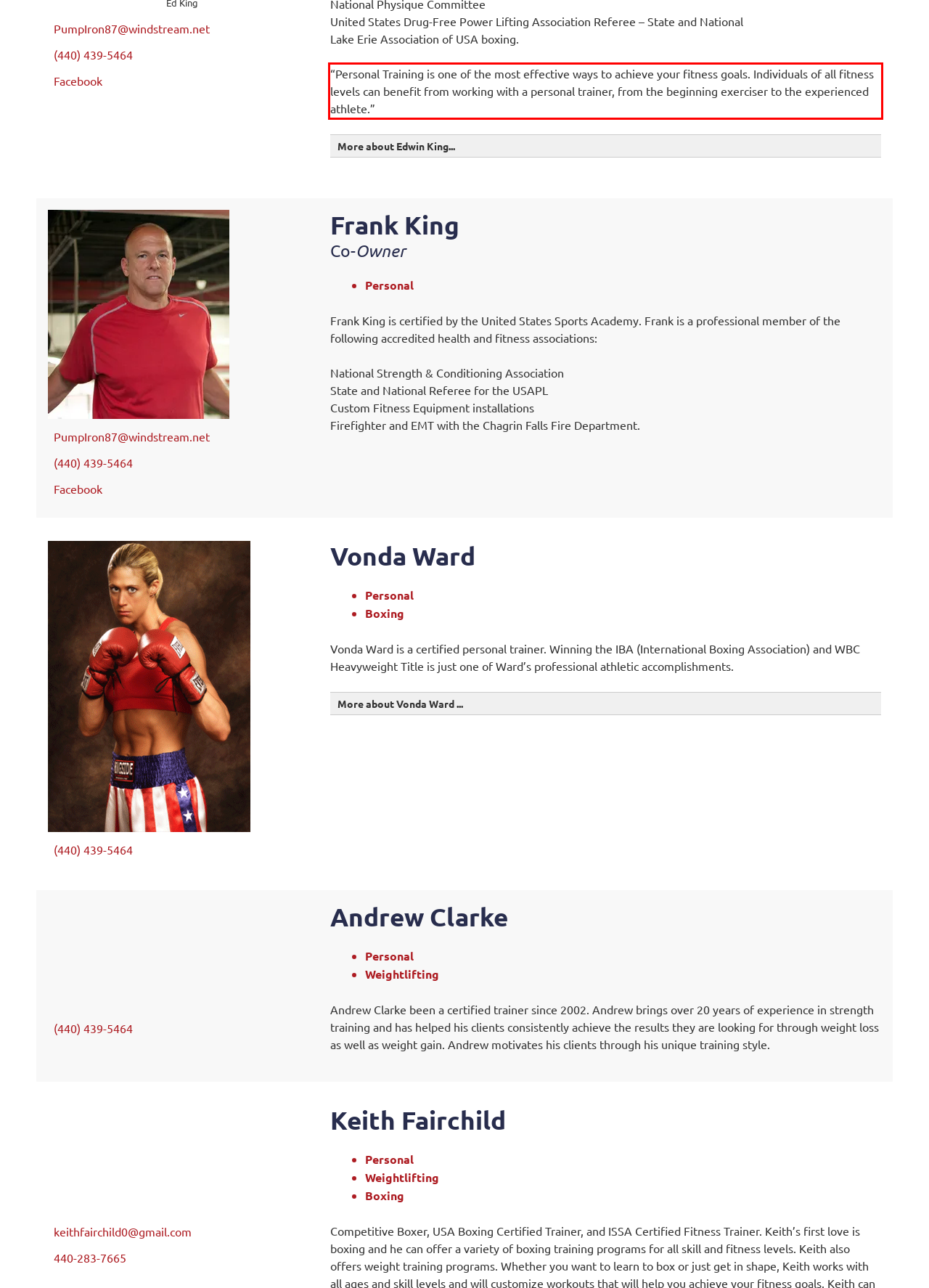By examining the provided screenshot of a webpage, recognize the text within the red bounding box and generate its text content.

“Personal Training is one of the most effective ways to achieve your fitness goals. Individuals of all fitness levels can benefit from working with a personal trainer, from the beginning exerciser to the experienced athlete.”